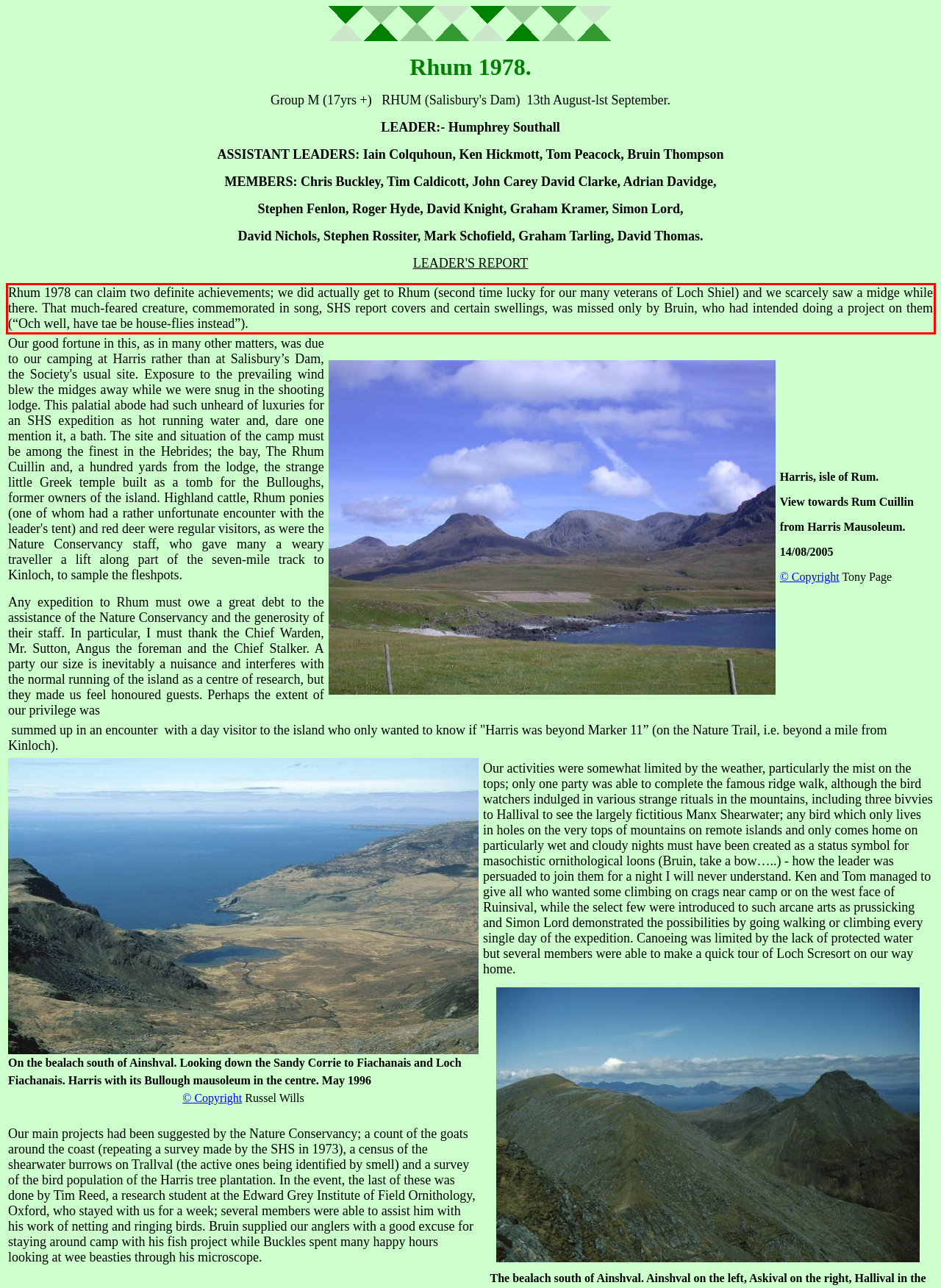From the given screenshot of a webpage, identify the red bounding box and extract the text content within it.

Rhum 1978 can claim two definite achievements; we did actually get to Rhum (second time lucky for our many veterans of Loch Shiel) and we scarcely saw a midge while there. That much-feared creature, commemorated in song, SHS report covers and certain swellings, was missed only by Bruin, who had intended doing a project on them (“Och well, have tae be house-flies instead”).